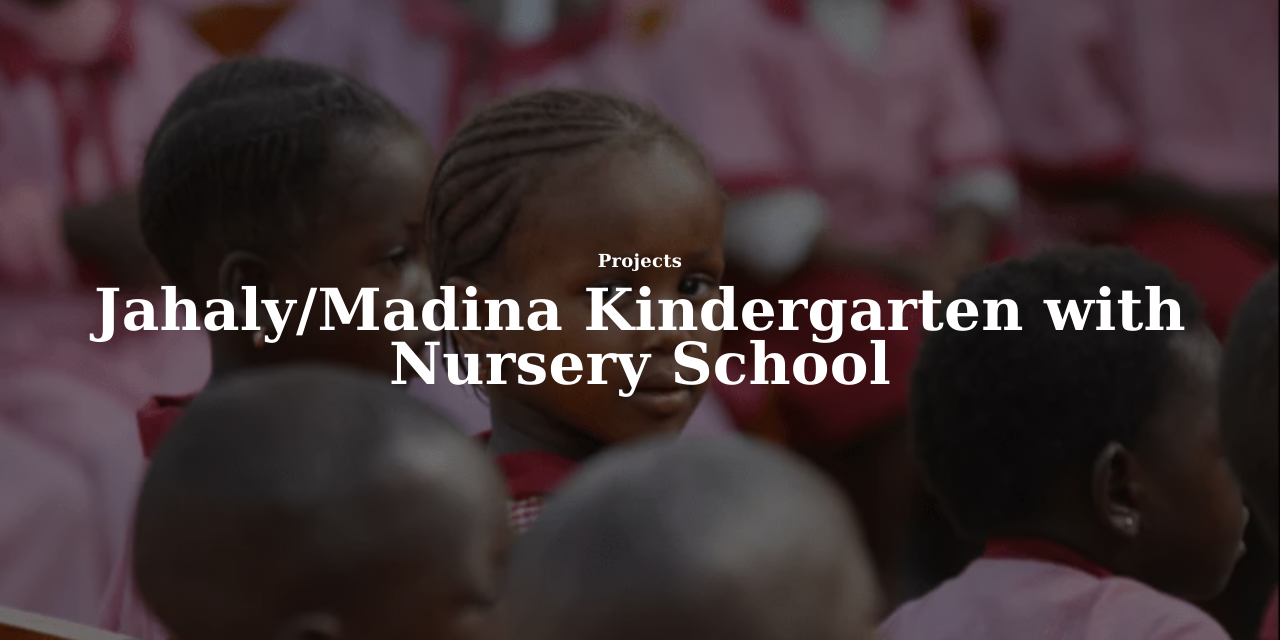Please answer the following question using a single word or phrase: 
How many children are served by this educational initiative?

240